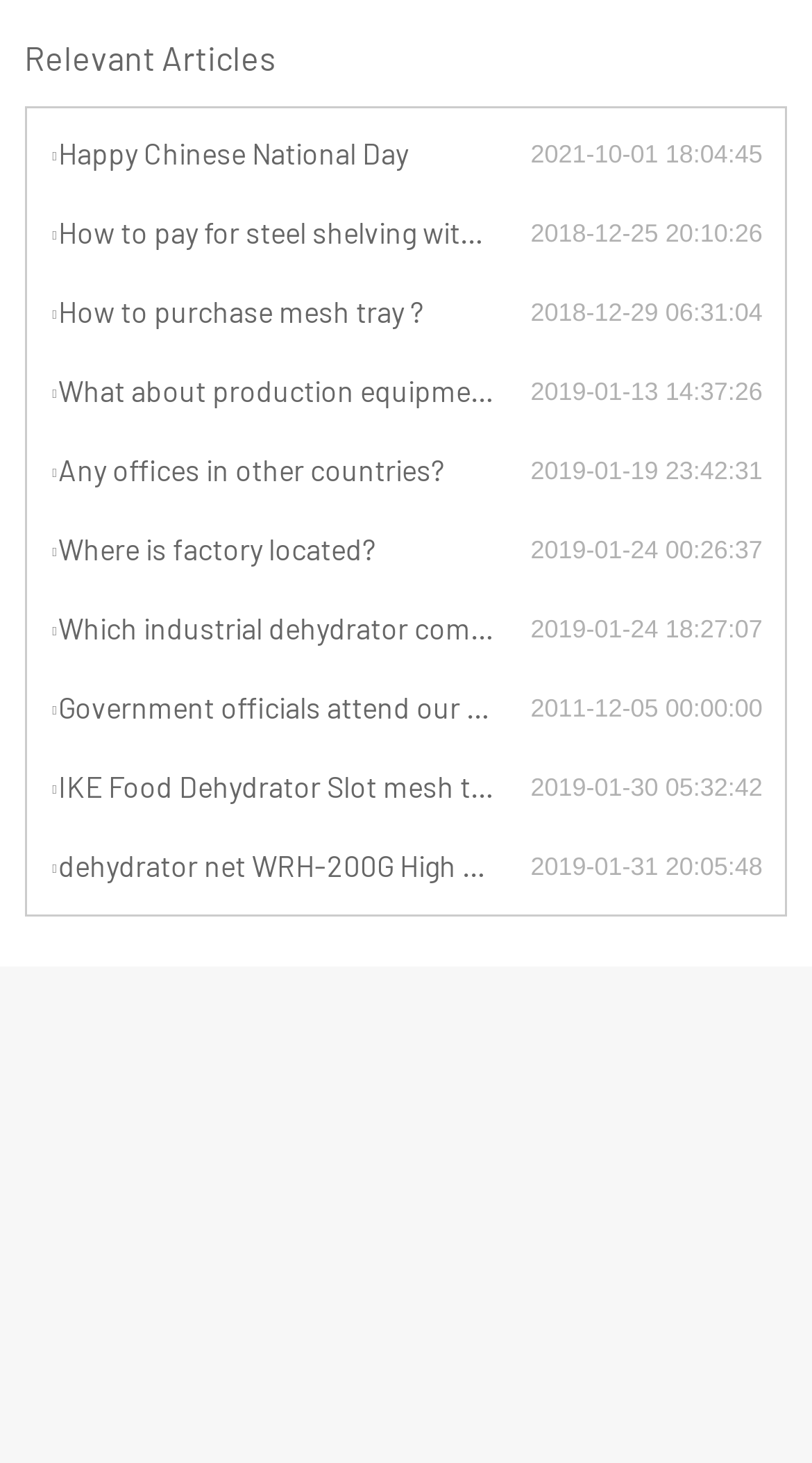Given the webpage screenshot, identify the bounding box of the UI element that matches this description: "Any offices in other countries?".

[0.061, 0.307, 0.653, 0.339]